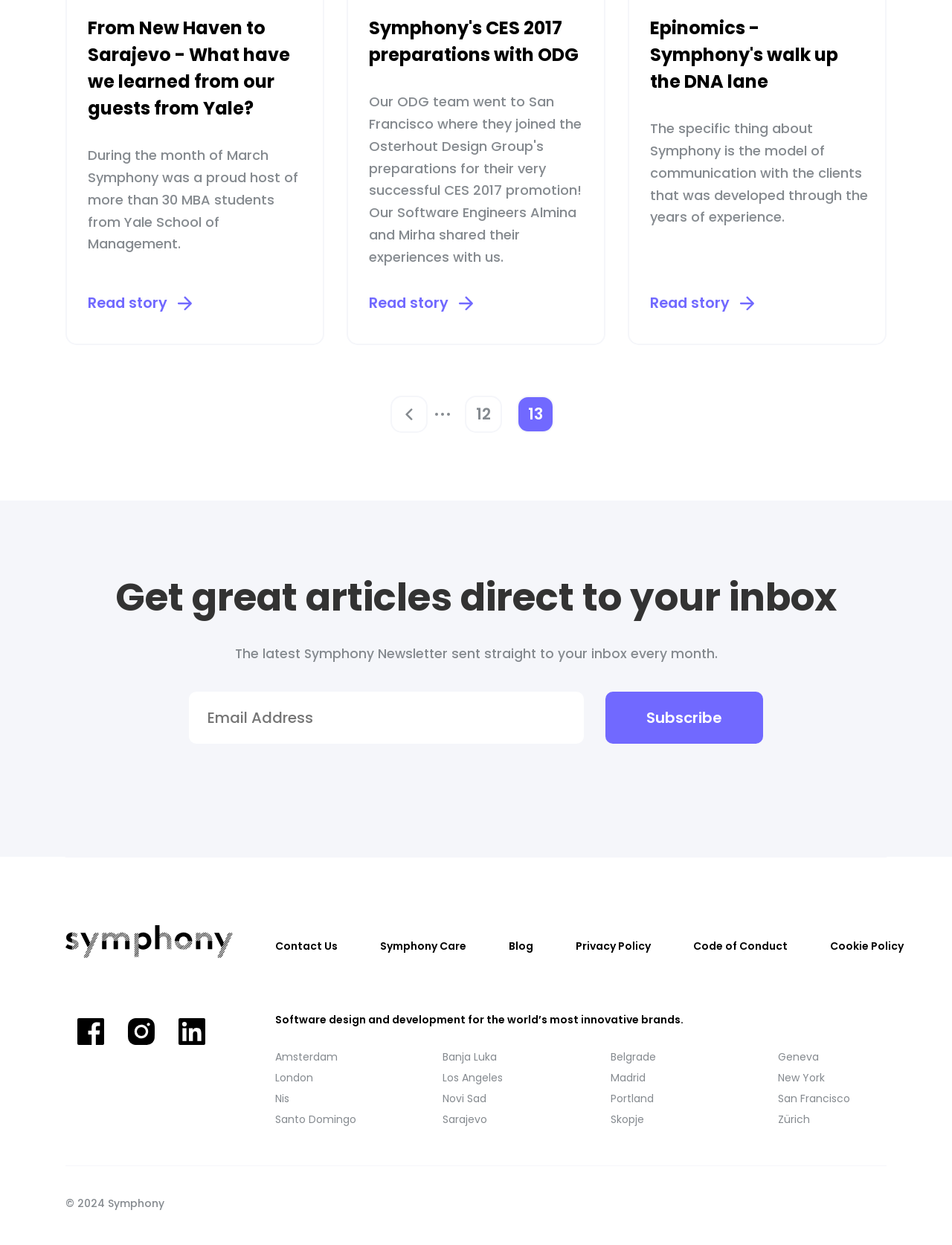Locate the bounding box coordinates of the element you need to click to accomplish the task described by this instruction: "Follow on Facebook".

[0.069, 0.808, 0.122, 0.849]